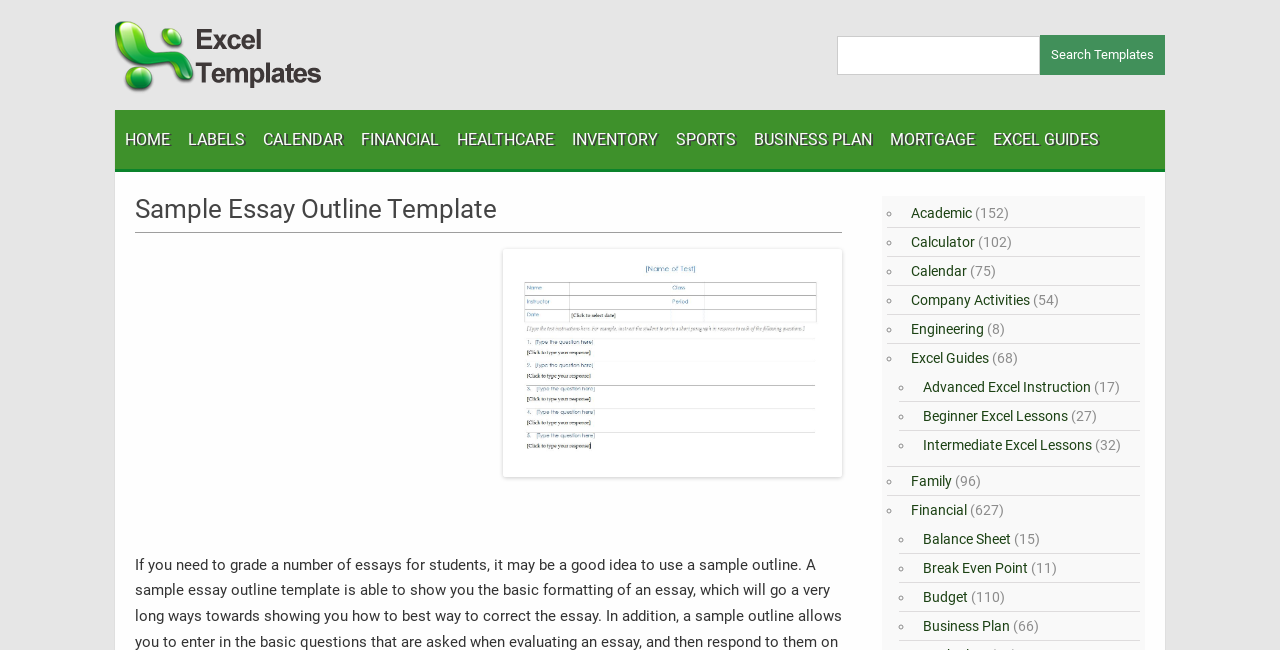Identify the bounding box coordinates for the element you need to click to achieve the following task: "View Excel guides". The coordinates must be four float values ranging from 0 to 1, formatted as [left, top, right, bottom].

[0.776, 0.169, 0.859, 0.26]